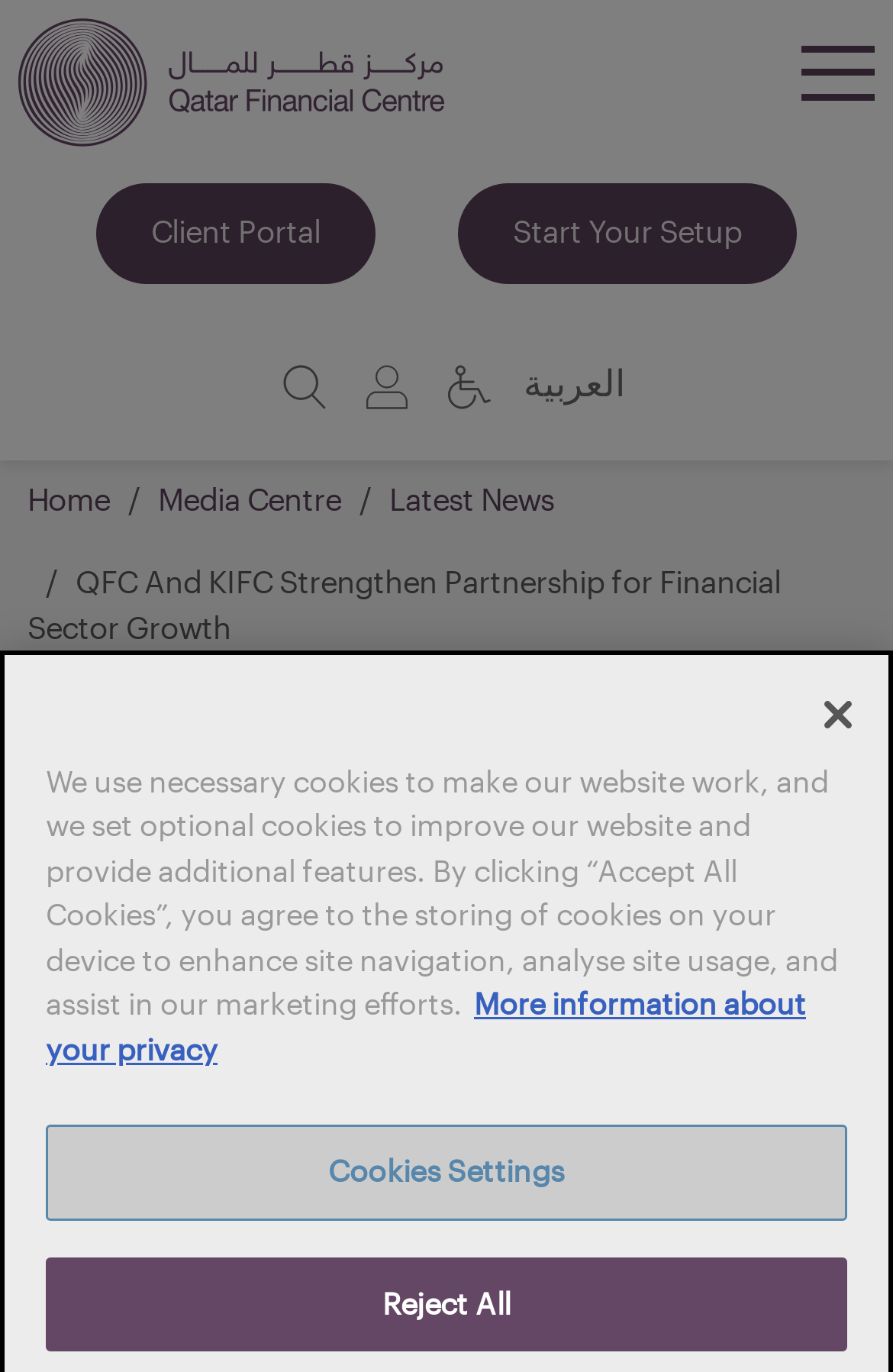Provide the bounding box coordinates for the UI element that is described as: "Home".

[0.031, 0.351, 0.123, 0.378]